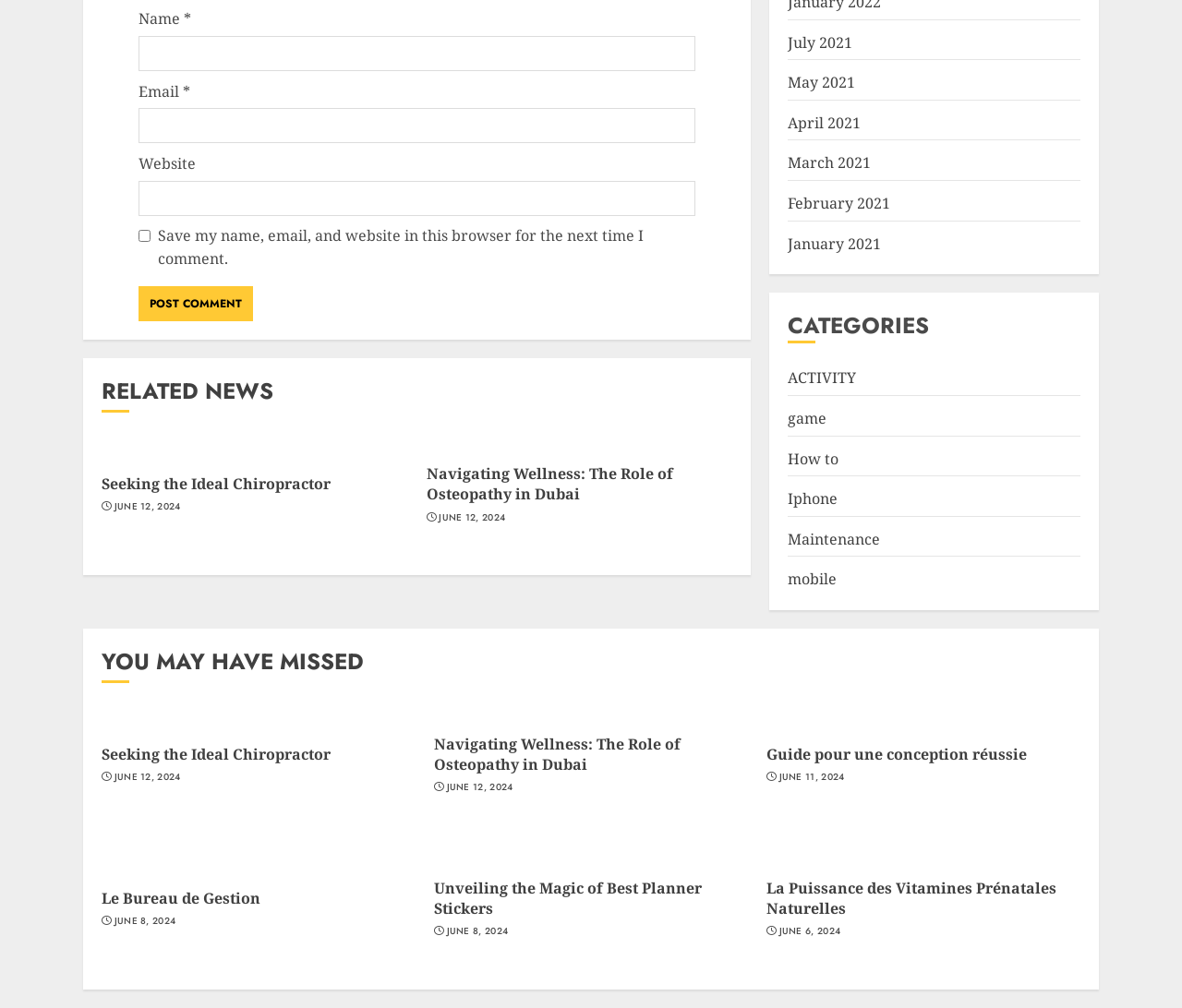Determine the bounding box coordinates of the area to click in order to meet this instruction: "Click on the 'Seeking the Ideal Chiropractor' link".

[0.086, 0.47, 0.28, 0.491]